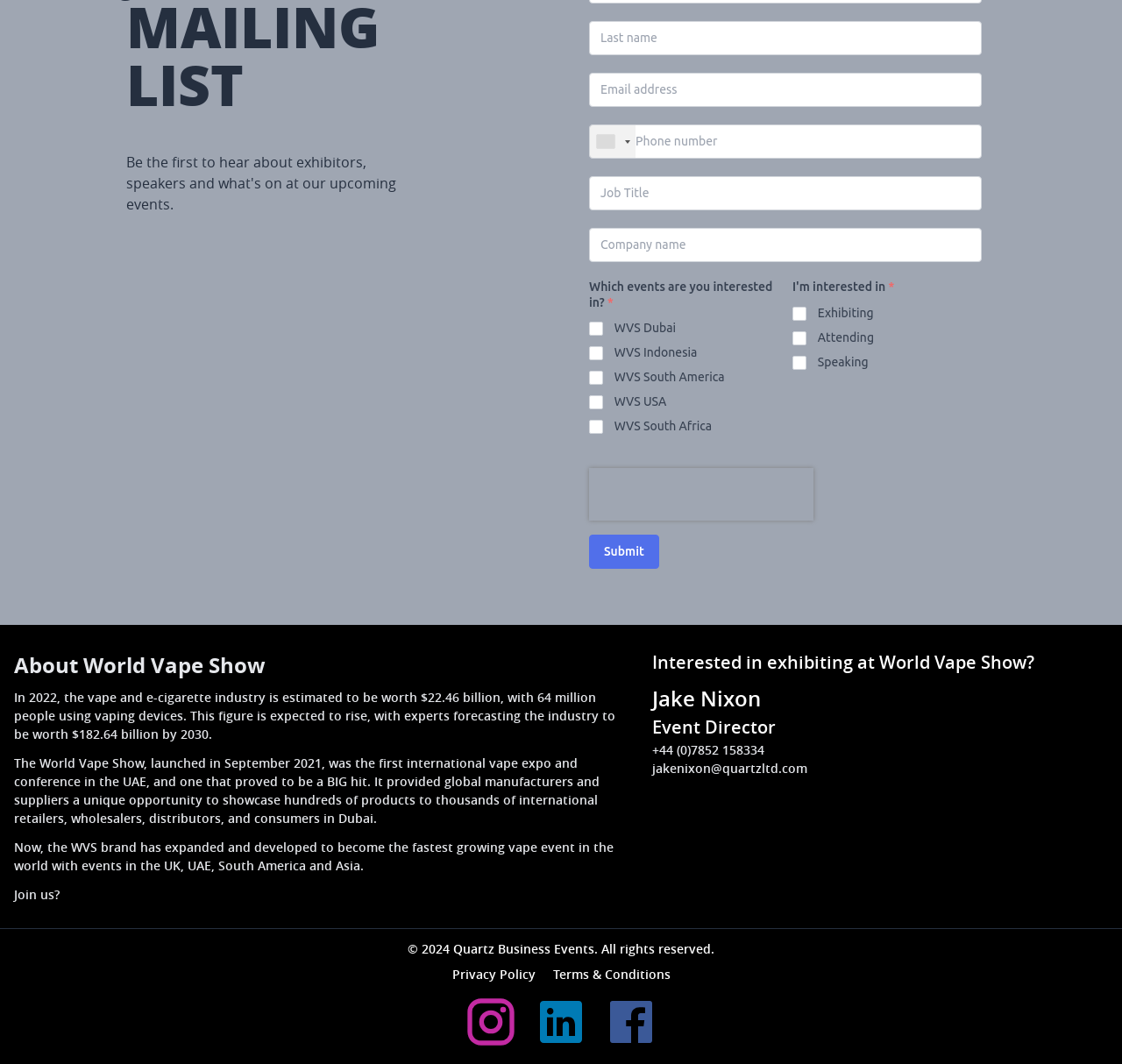Refer to the screenshot and give an in-depth answer to this question: What is the estimated worth of the vape and e-cigarette industry in 2030?

According to the StaticText element on the webpage, the vape and e-cigarette industry is estimated to be worth $22.46 billion in 2022, and it is expected to rise to $182.64 billion by 2030.